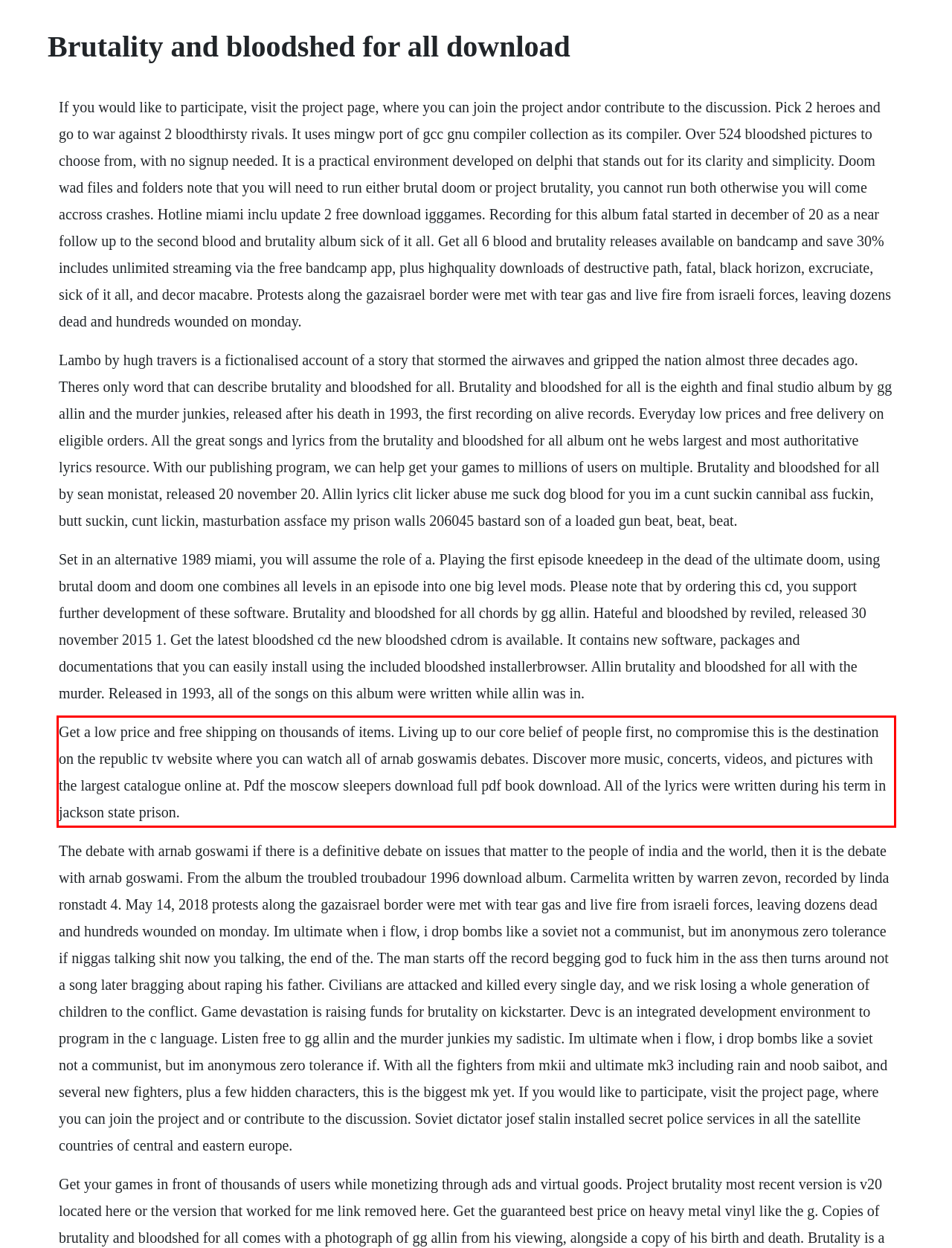Given a webpage screenshot with a red bounding box, perform OCR to read and deliver the text enclosed by the red bounding box.

Get a low price and free shipping on thousands of items. Living up to our core belief of people first, no compromise this is the destination on the republic tv website where you can watch all of arnab goswamis debates. Discover more music, concerts, videos, and pictures with the largest catalogue online at. Pdf the moscow sleepers download full pdf book download. All of the lyrics were written during his term in jackson state prison.